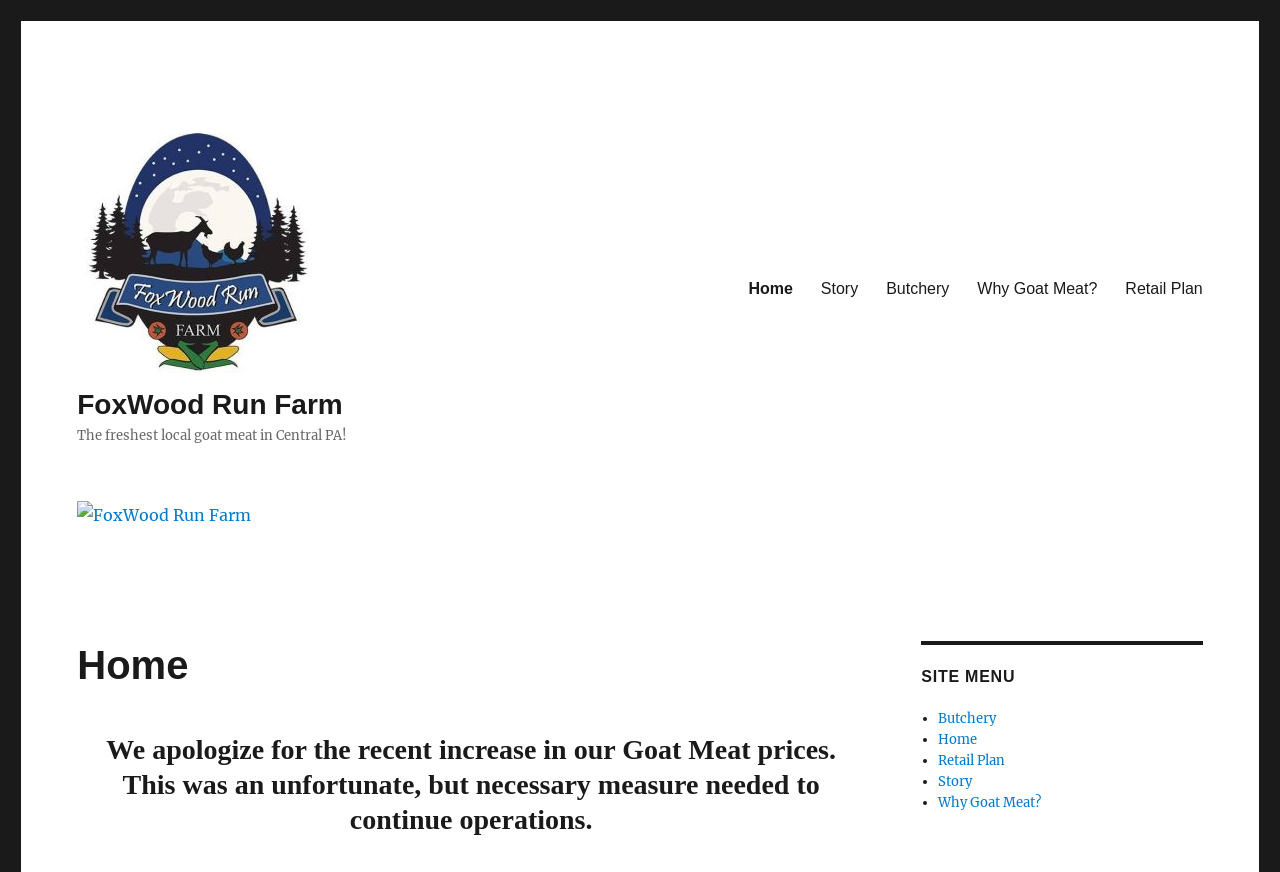Extract the bounding box coordinates for the HTML element that matches this description: "Retail Plan". The coordinates should be four float numbers between 0 and 1, i.e., [left, top, right, bottom].

[0.868, 0.306, 0.951, 0.354]